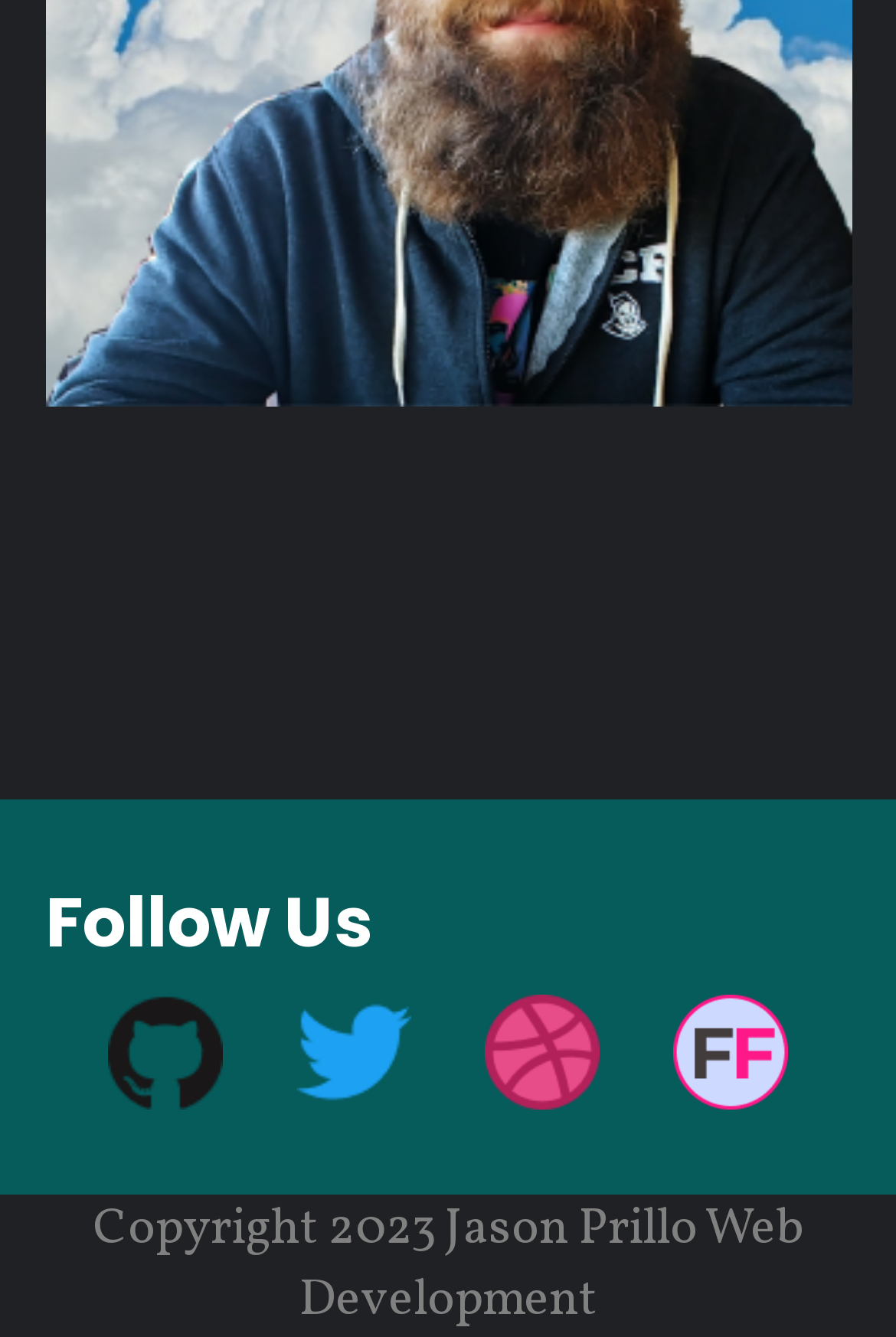What is the purpose of the 'Follow Us' section?
Please provide a comprehensive answer based on the information in the image.

The 'Follow Us' section contains four links with identical images, each representing a different social media platform. This suggests that the purpose of this section is to allow users to connect with the website's social media profiles.